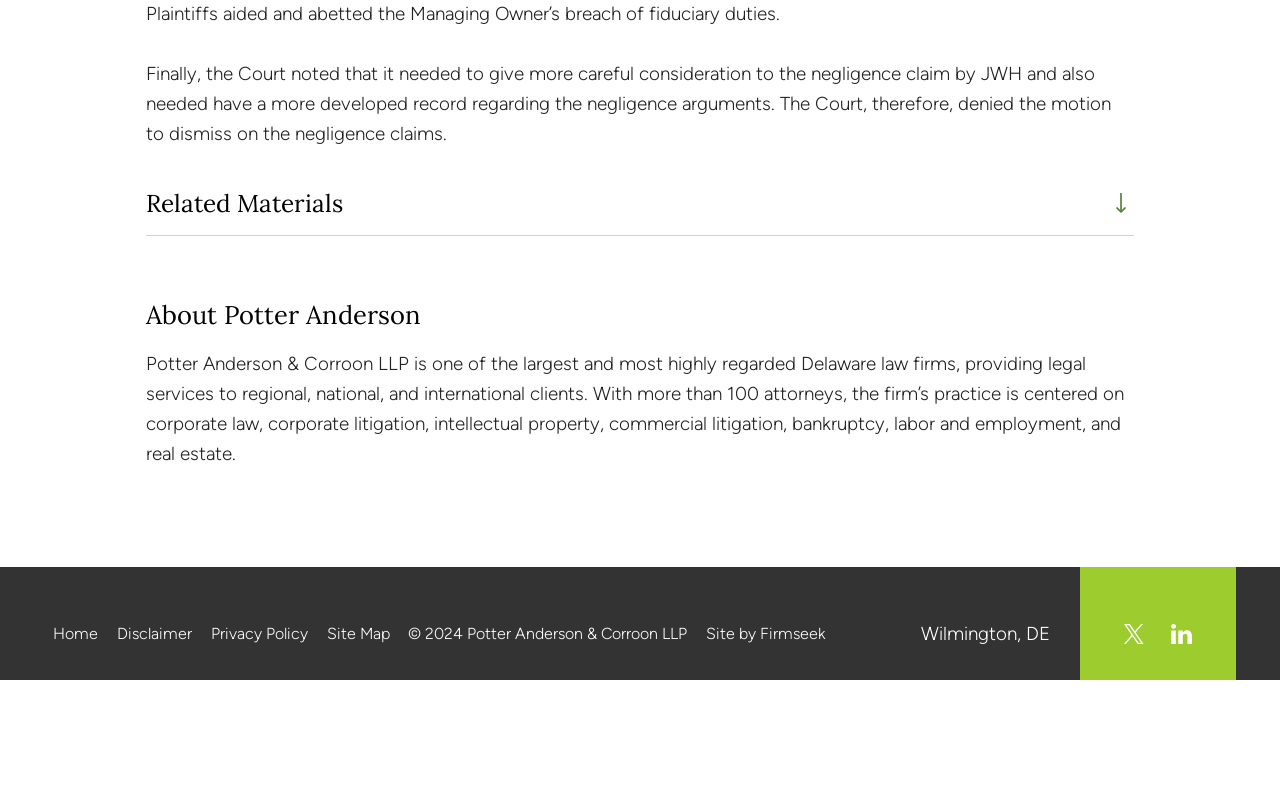Can you determine the bounding box coordinates of the area that needs to be clicked to fulfill the following instruction: "Go to Home"?

[0.042, 0.771, 0.077, 0.794]